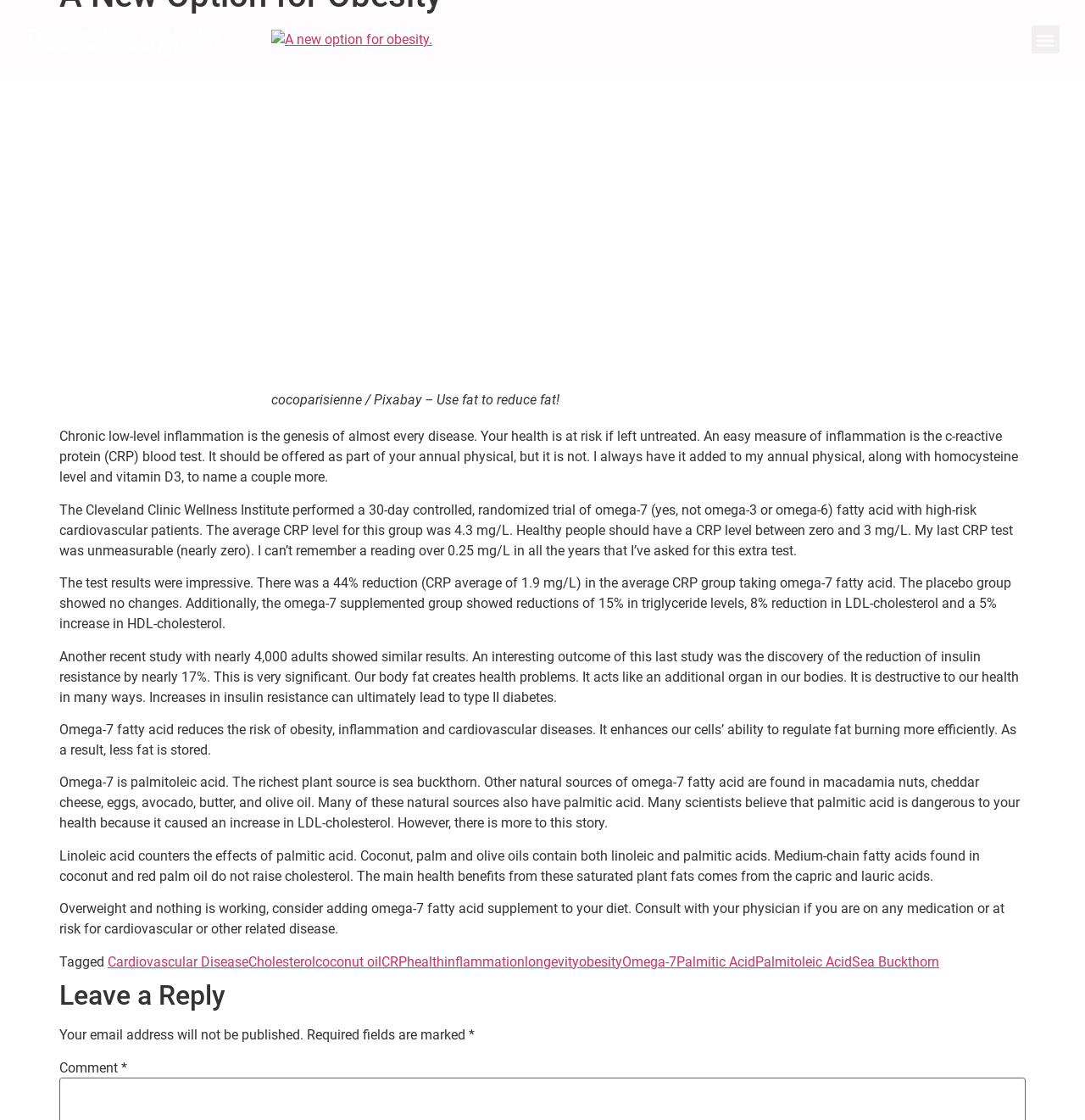Please find the bounding box coordinates in the format (top-left x, top-left y, bottom-right x, bottom-right y) for the given element description. Ensure the coordinates are floating point numbers between 0 and 1. Description: Digital Marketing

None